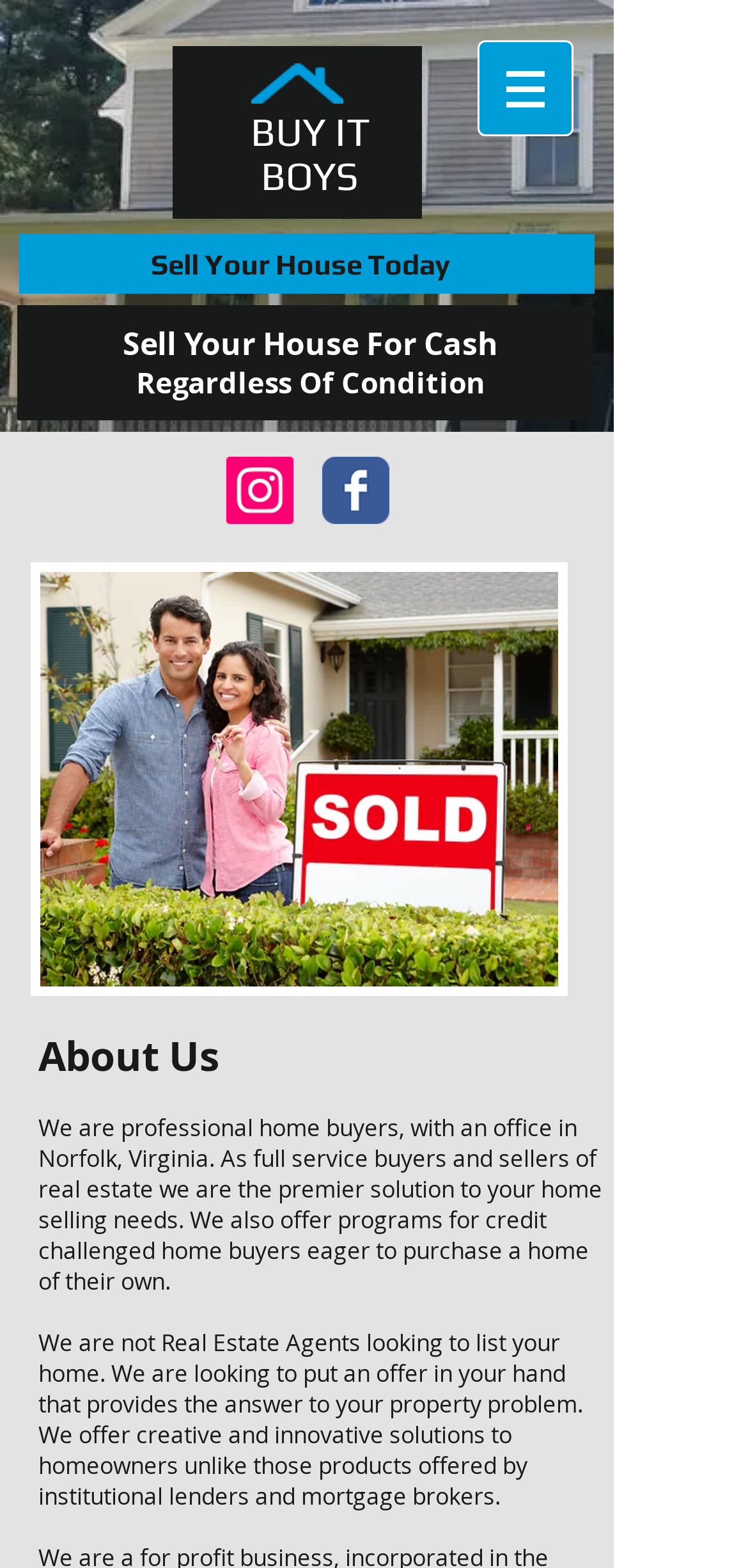What is the service provided?
Using the visual information, answer the question in a single word or phrase.

Sell Your House For Cash